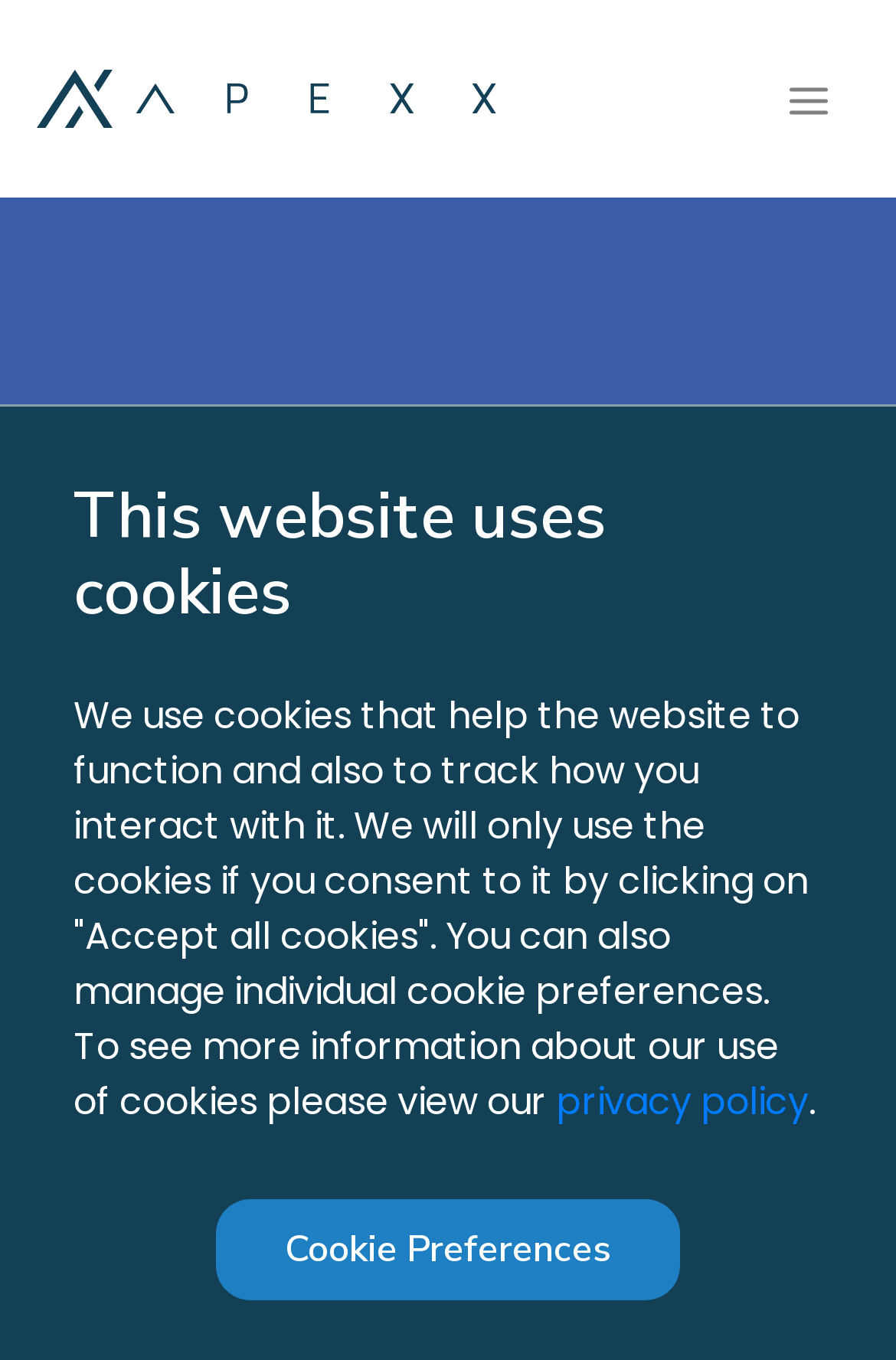What is the topic of the main heading? Observe the screenshot and provide a one-word or short phrase answer.

SMEs and fintech